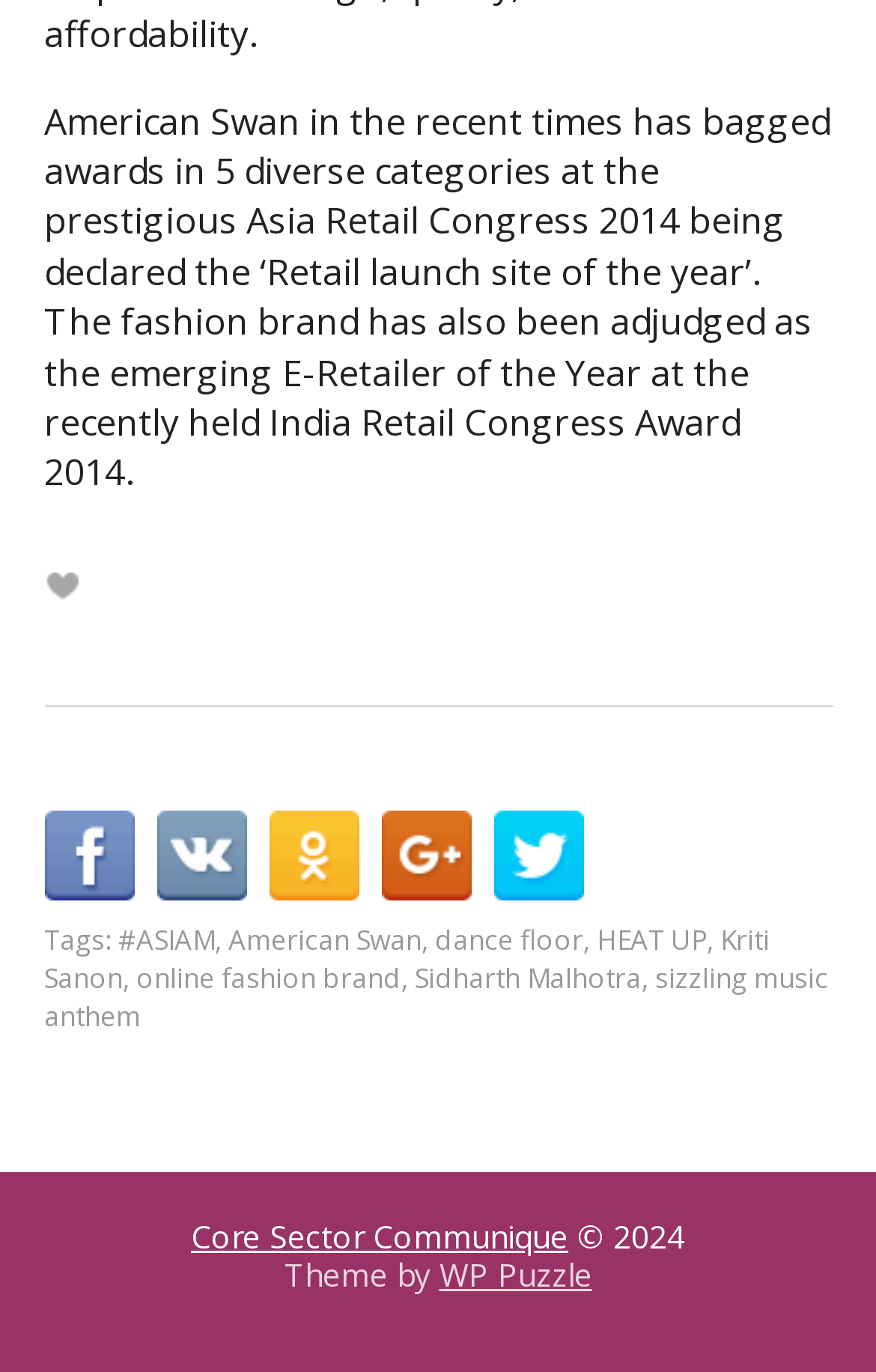Please specify the bounding box coordinates of the clickable region to carry out the following instruction: "Visit Core Sector Communique". The coordinates should be four float numbers between 0 and 1, in the format [left, top, right, bottom].

[0.218, 0.885, 0.649, 0.916]